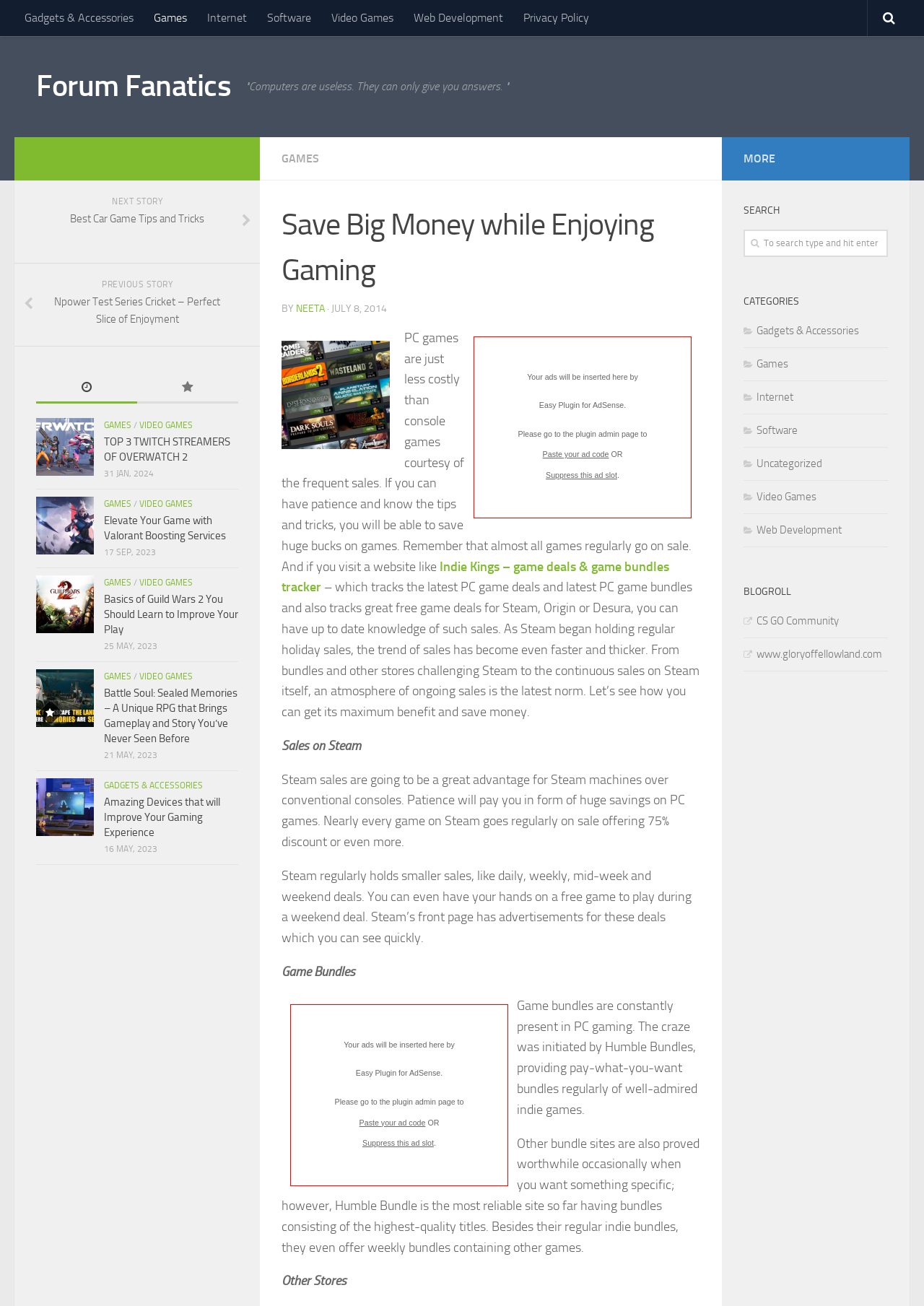Identify the bounding box coordinates of the element to click to follow this instruction: 'Check the 'NEXT STORY''. Ensure the coordinates are four float values between 0 and 1, provided as [left, top, right, bottom].

[0.016, 0.138, 0.281, 0.202]